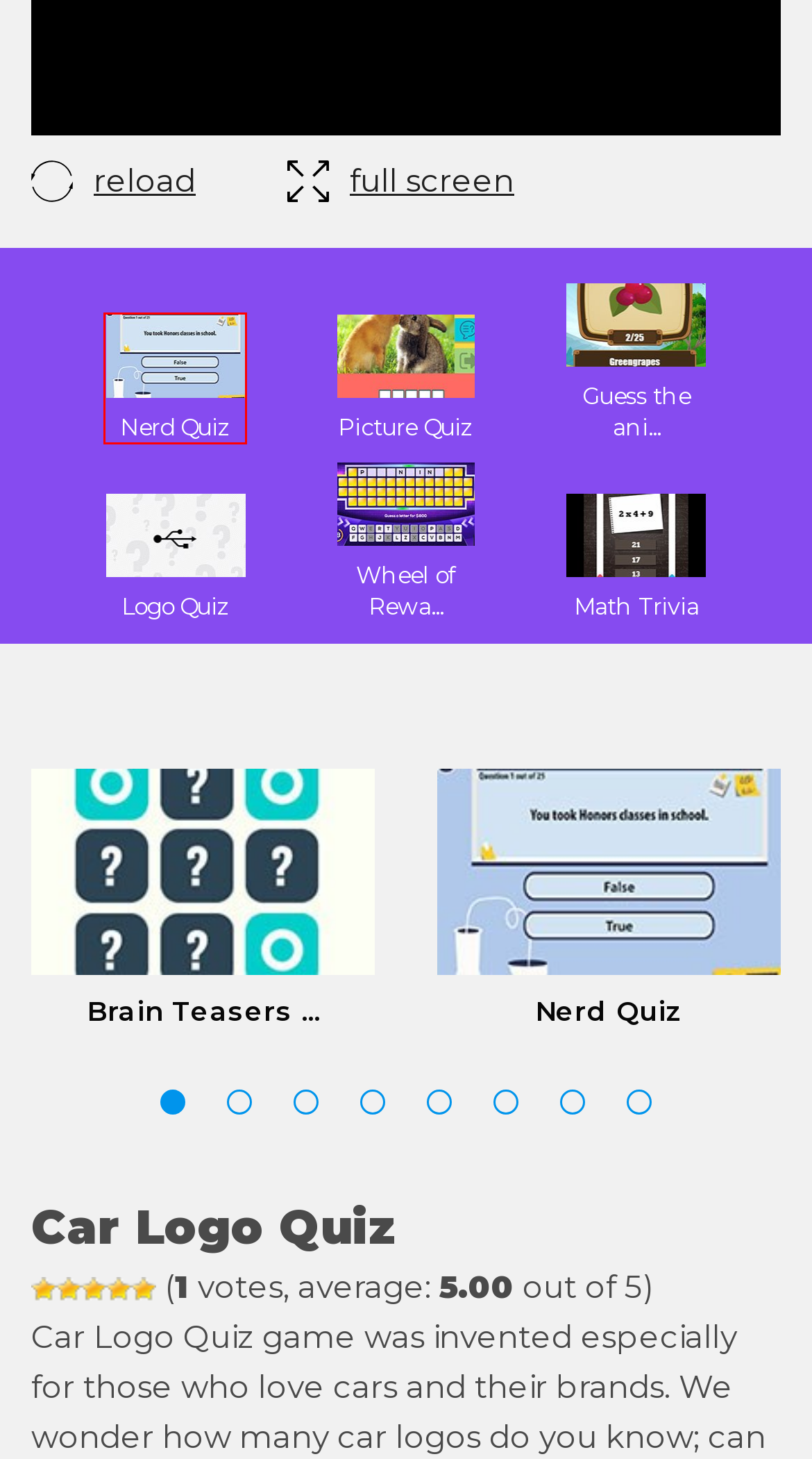A screenshot of a webpage is provided, featuring a red bounding box around a specific UI element. Identify the webpage description that most accurately reflects the new webpage after interacting with the selected element. Here are the candidates:
A. 🥇 Logo Quiz ➜ play Quiz games online!
B. 🥇 Guess the animal ➜ play Quiz games online!
C. 🥇 Math Trivia ➜ play Quiz games online!
D. 🥇 Wheel of Rewards ➜ play Quiz games online!
E. 🥇 Brain Teasers for Teens ➜ play free Brain Training game online!
F. 🥇 Nerd Quiz ➜ play Quiz games online!
G. 🥇 Picture Quiz ➜ play Quiz games online!
H. 🥇 Wordle ➜ play free Brain Training game online!

F